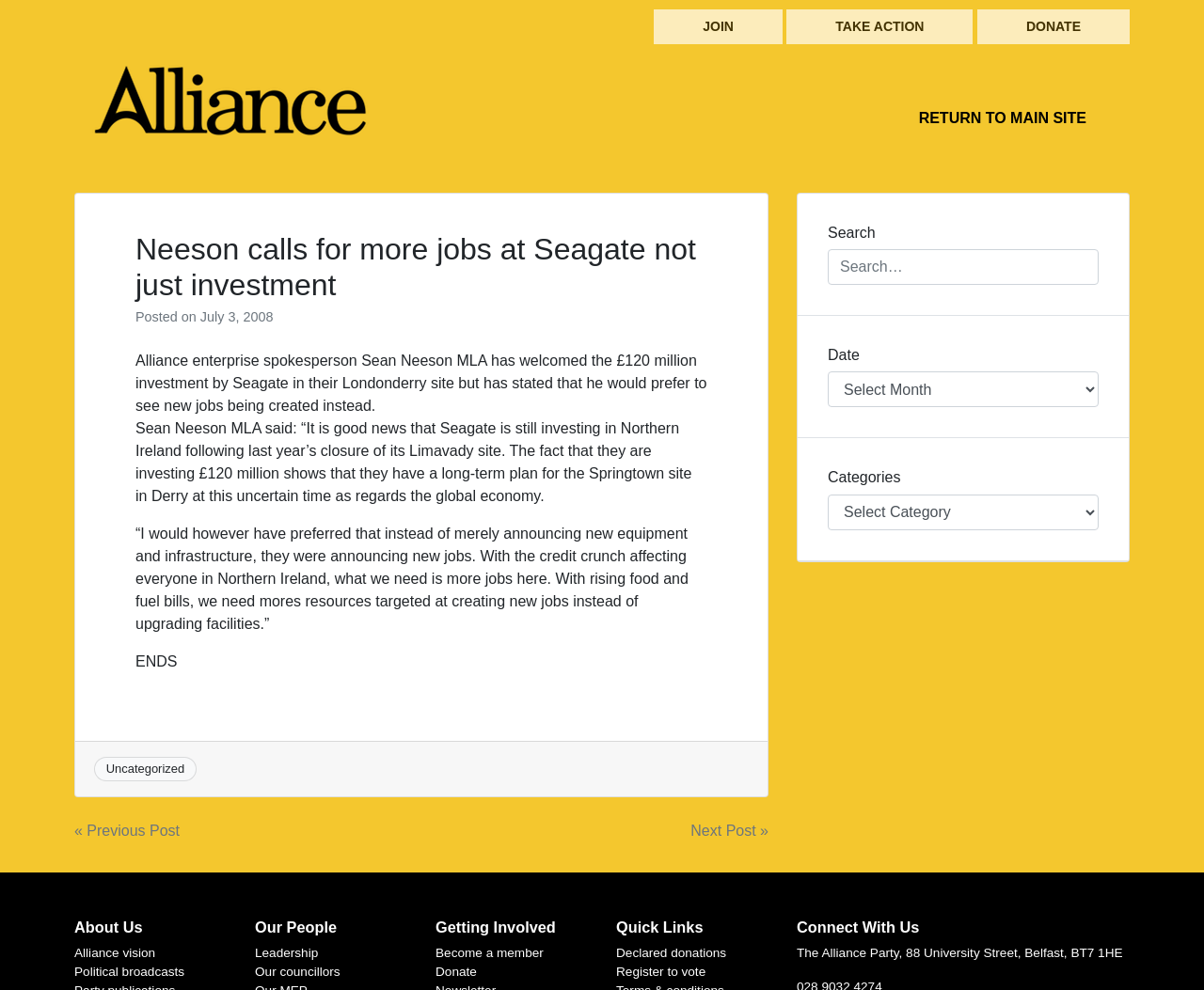Provide a brief response in the form of a single word or phrase:
What is the address of the Alliance Party?

88 University Street, Belfast, BT7 1HE